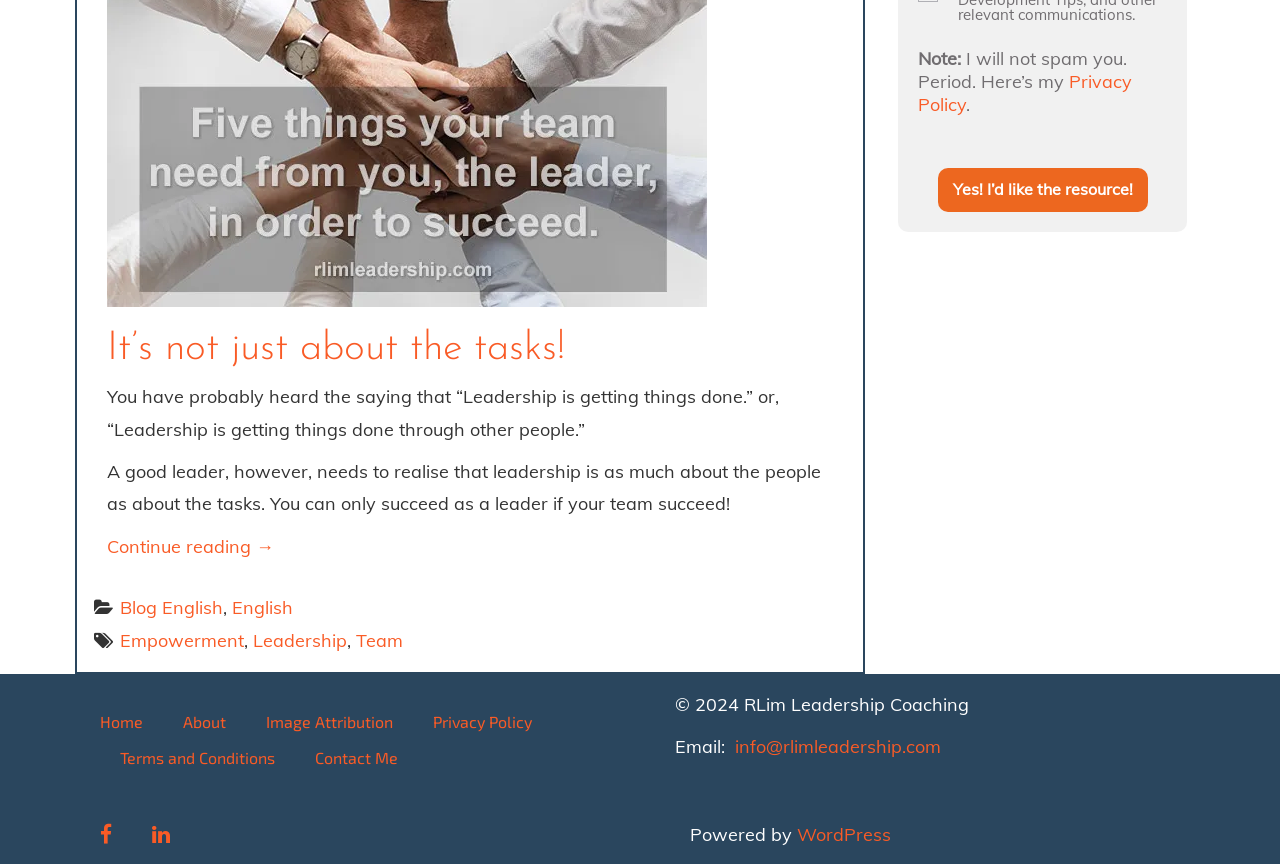Please answer the following question using a single word or phrase: 
How many social media links are at the bottom?

2